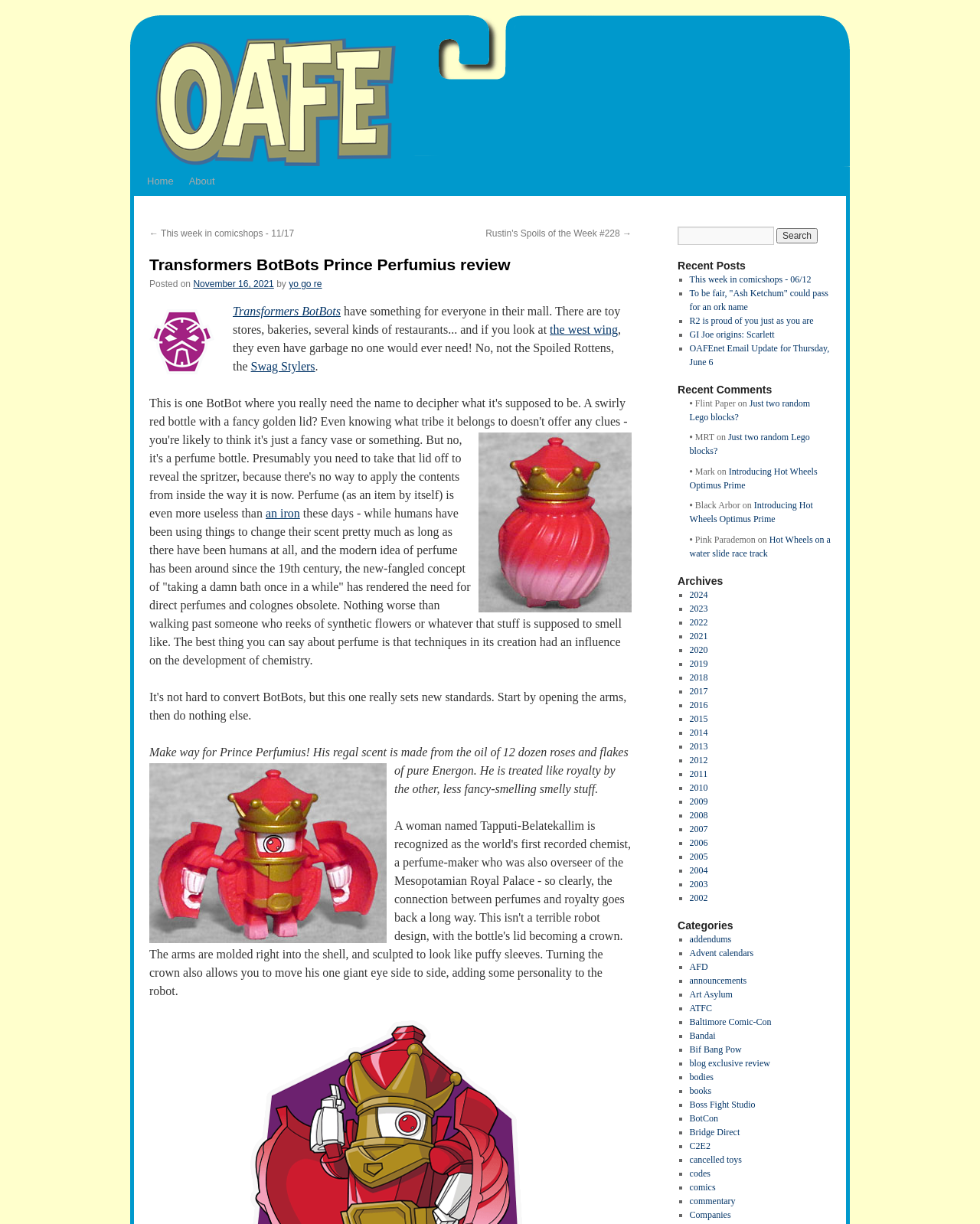Could you locate the bounding box coordinates for the section that should be clicked to accomplish this task: "Browse archives".

[0.691, 0.469, 0.848, 0.48]